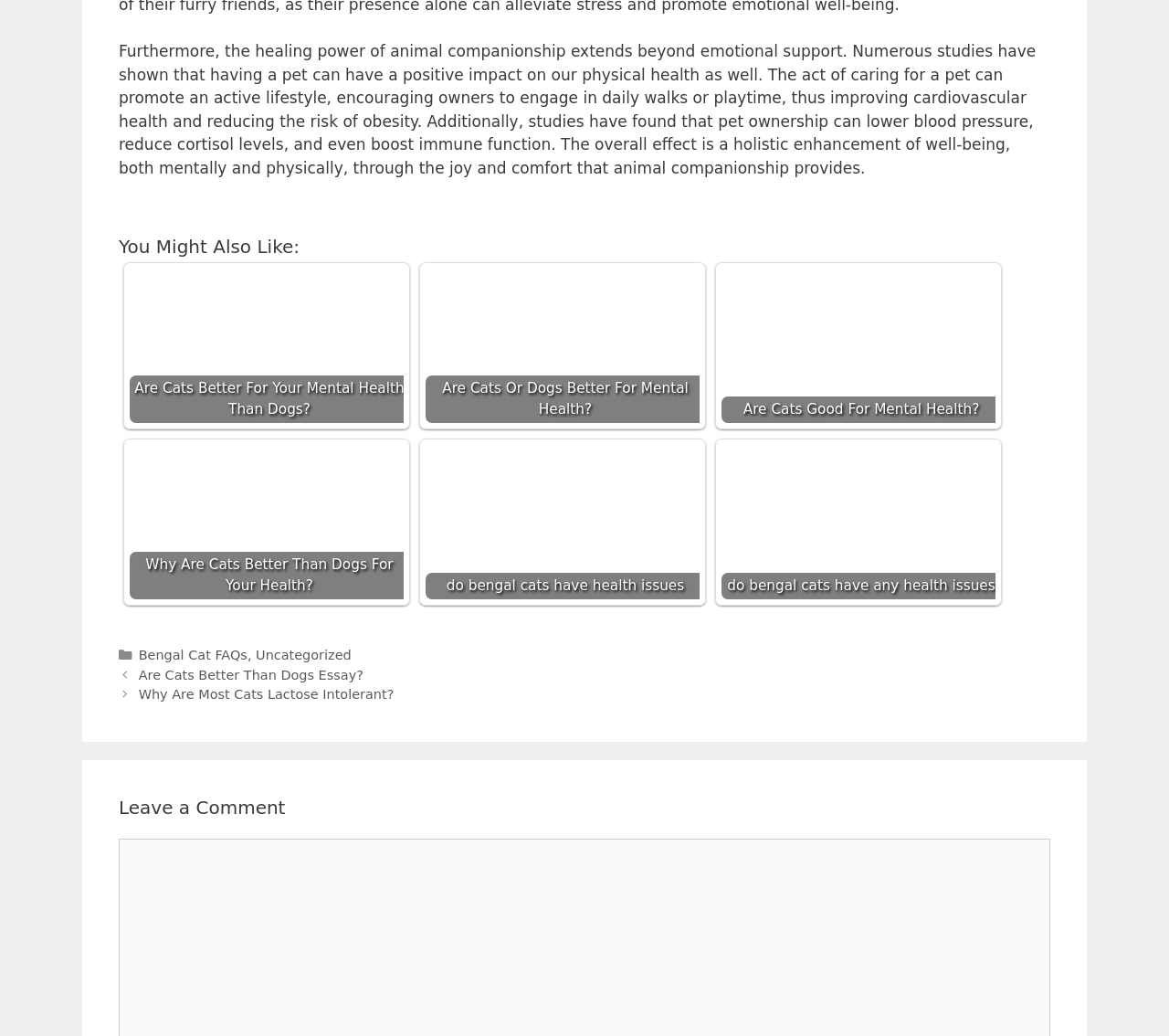Using the description: "orders@magikplants.com.au", determine the UI element's bounding box coordinates. Ensure the coordinates are in the format of four float numbers between 0 and 1, i.e., [left, top, right, bottom].

None